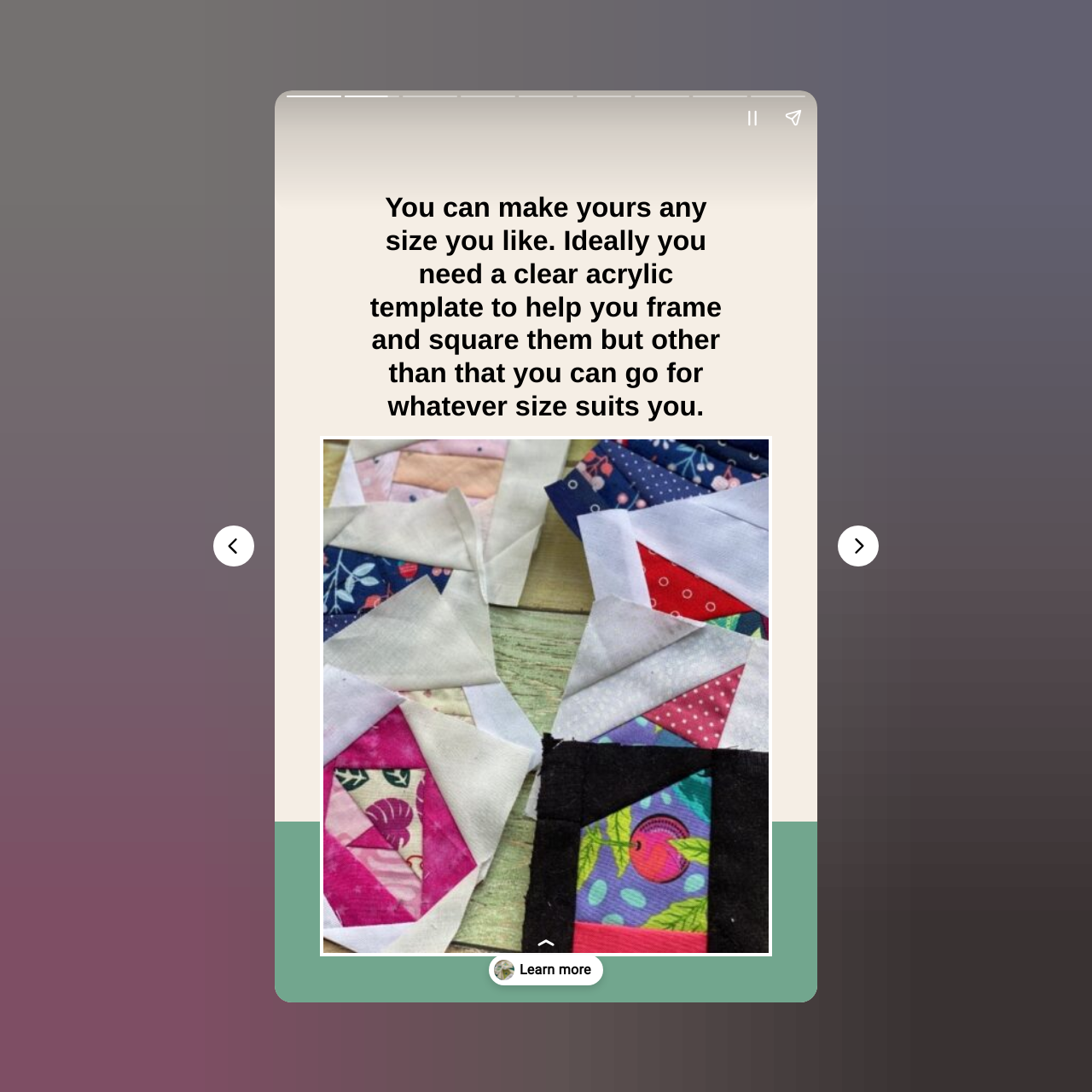Use a single word or phrase to answer the question: What is the color of the complementary element?

Unknown